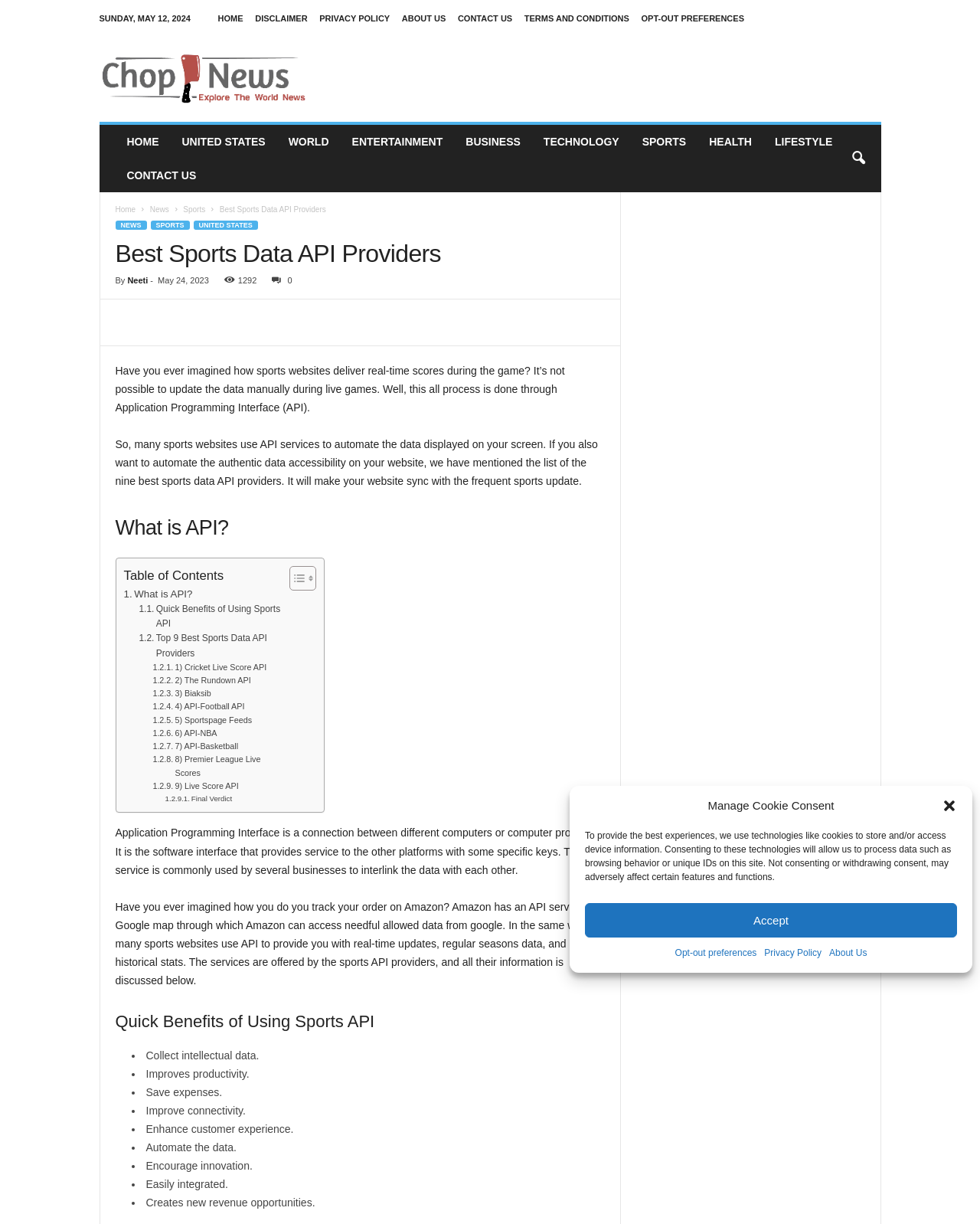Identify the bounding box coordinates of the section that should be clicked to achieve the task described: "Click the 'HOME' link".

[0.222, 0.011, 0.248, 0.019]